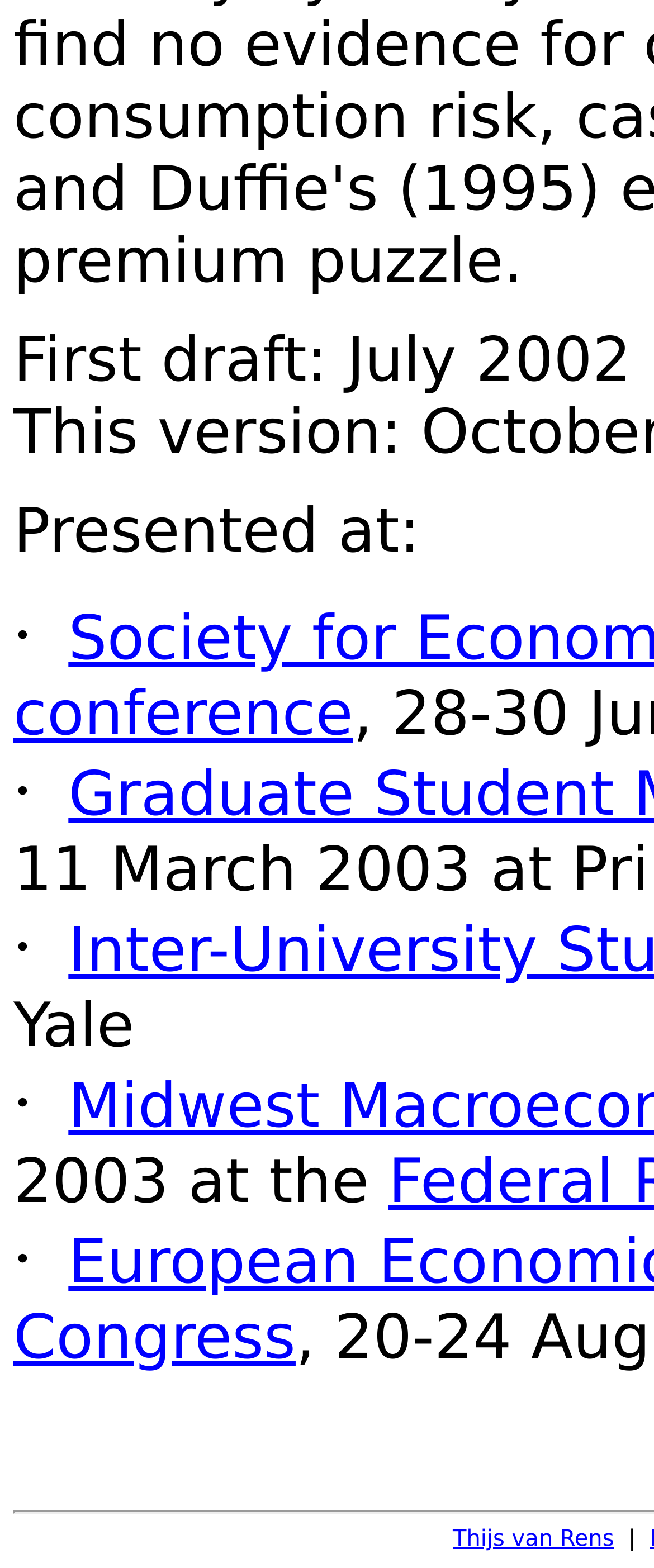How many bullet points are there?
Using the image, answer in one word or phrase.

6